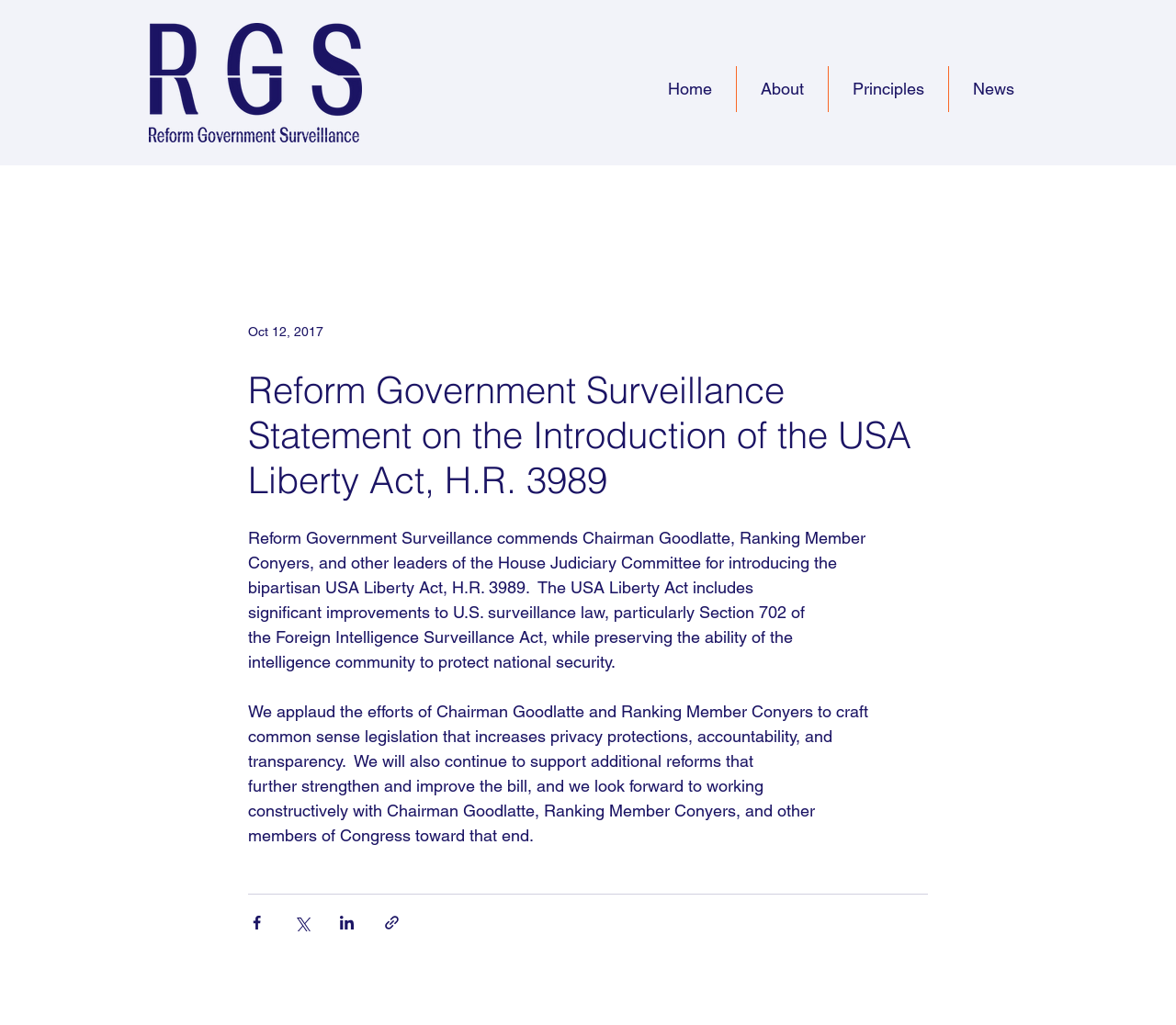Please indicate the bounding box coordinates of the element's region to be clicked to achieve the instruction: "Click the About link". Provide the coordinates as four float numbers between 0 and 1, i.e., [left, top, right, bottom].

[0.627, 0.065, 0.704, 0.109]